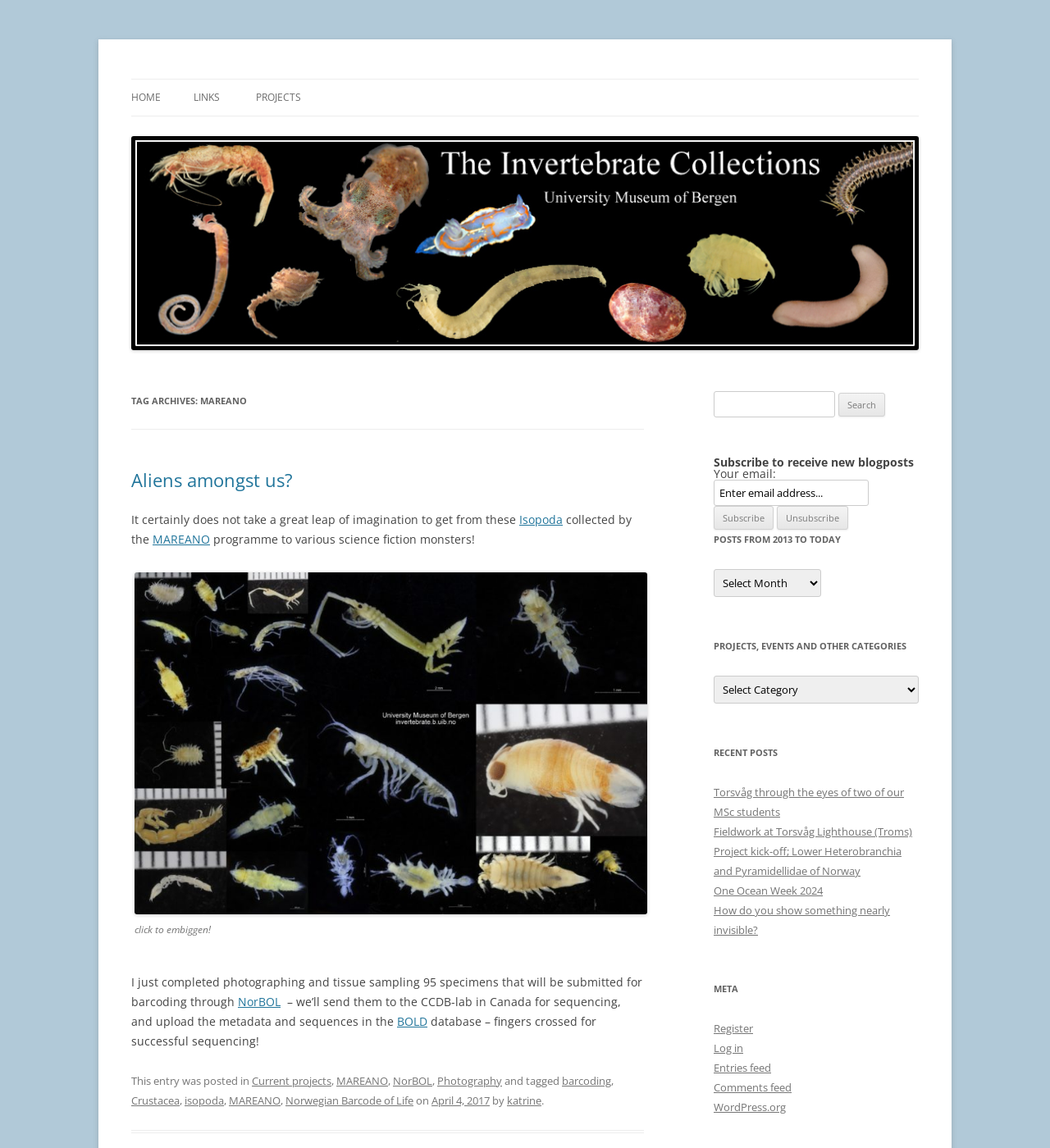What is the category of the blog post 'Aliens amongst us?'?
Using the screenshot, give a one-word or short phrase answer.

Current projects